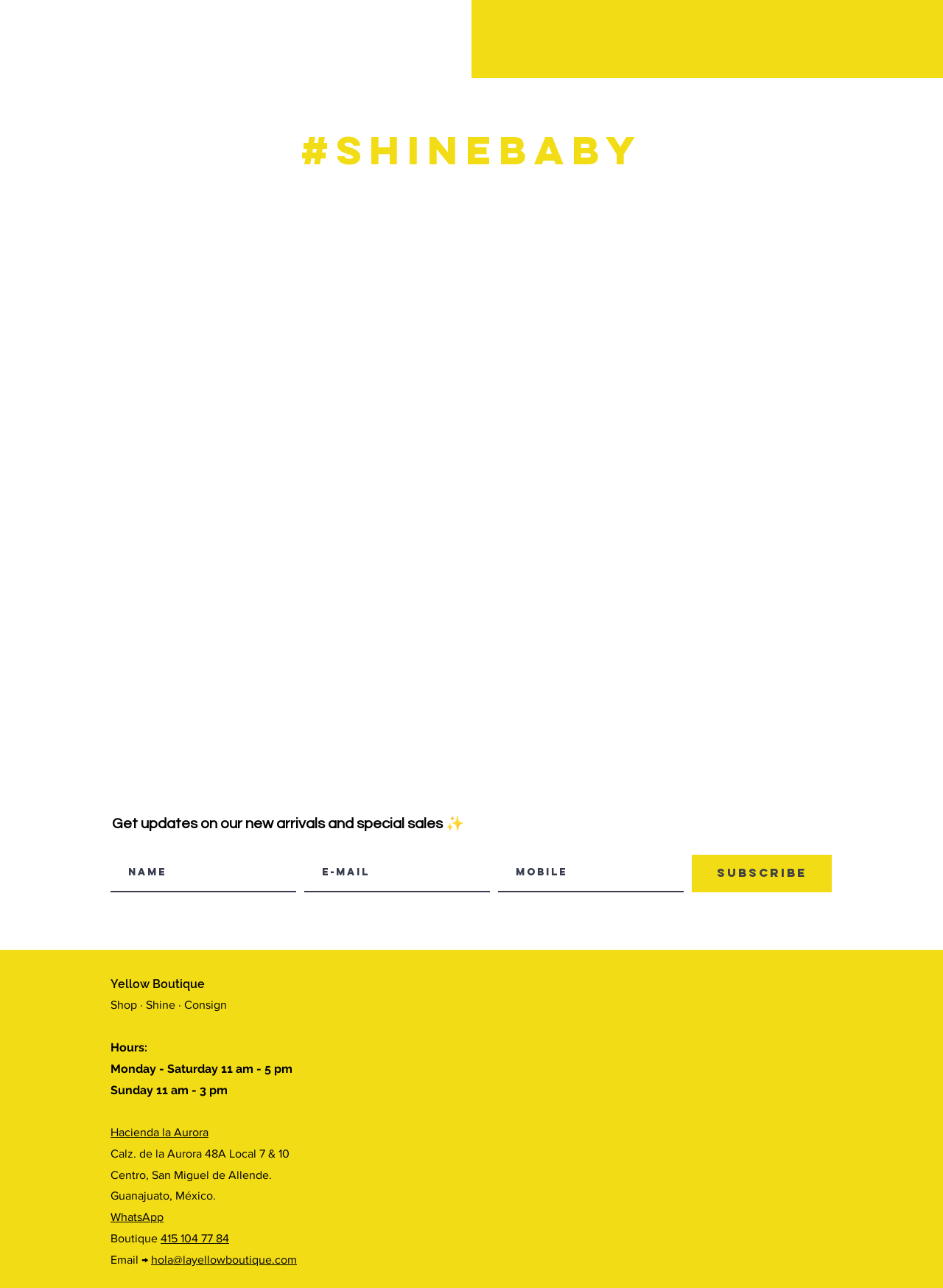Can you look at the image and give a comprehensive answer to the question:
What is the email address of the boutique?

I found the answer by looking at the link element with the text 'hola@layellowboutique.com' at coordinates [0.16, 0.973, 0.315, 0.983]. This text is likely to be the email address of the boutique.